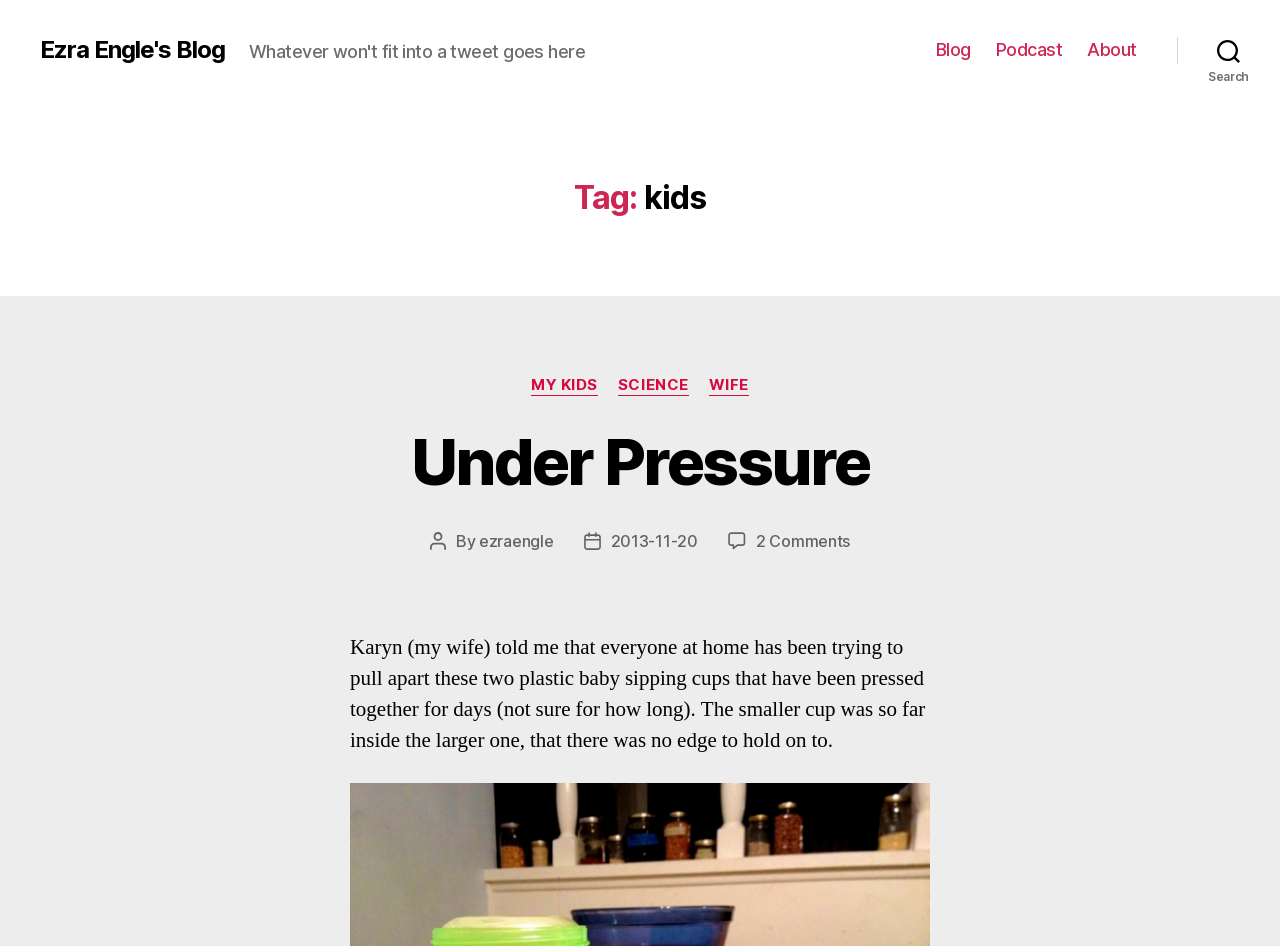Please find the bounding box coordinates of the element's region to be clicked to carry out this instruction: "read about the author".

[0.85, 0.041, 0.888, 0.064]